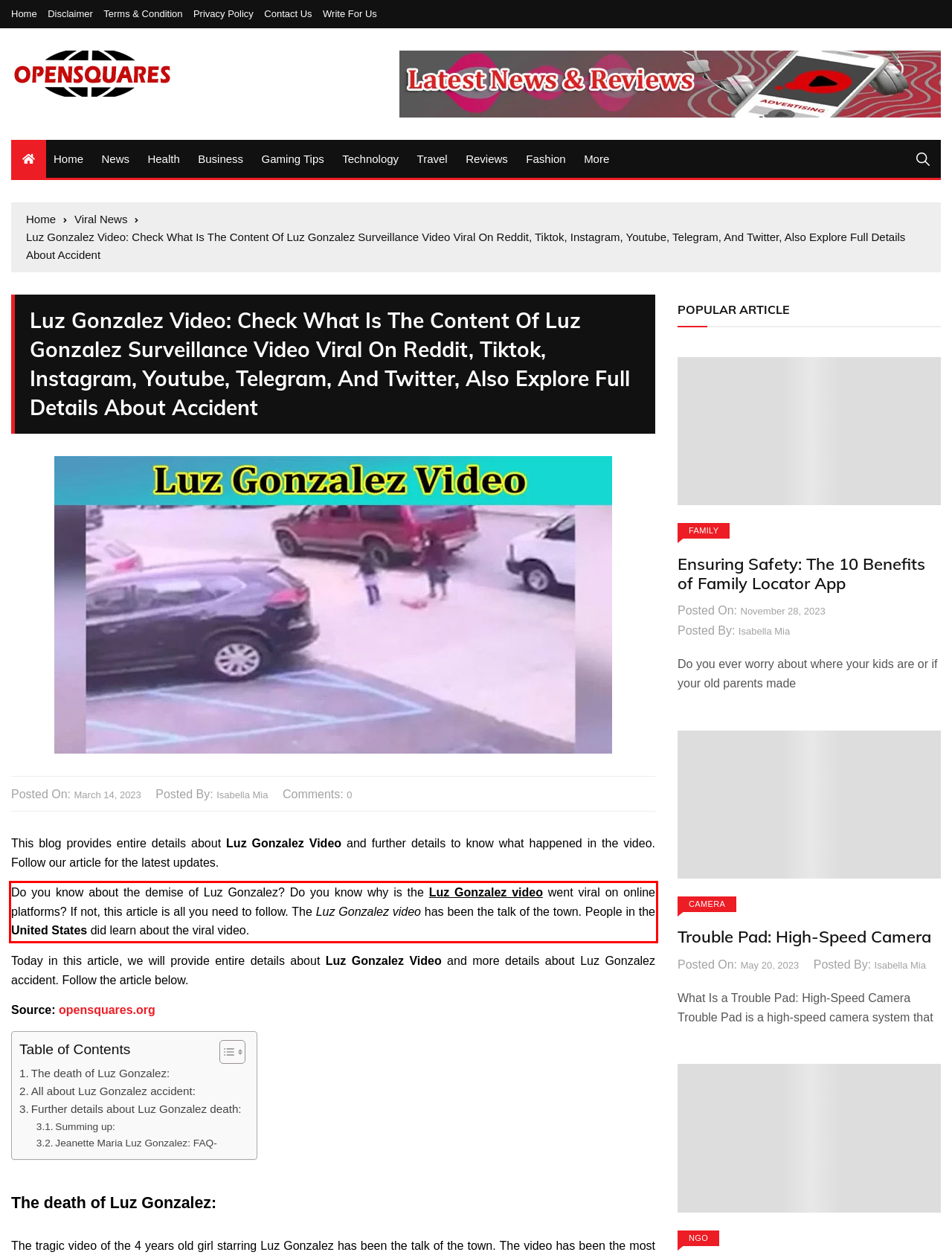Given the screenshot of a webpage, identify the red rectangle bounding box and recognize the text content inside it, generating the extracted text.

Do you know about the demise of Luz Gonzalez? Do you know why is the Luz Gonzalez video went viral on online platforms? If not, this article is all you need to follow. The Luz Gonzalez video has been the talk of the town. People in the United States did learn about the viral video.